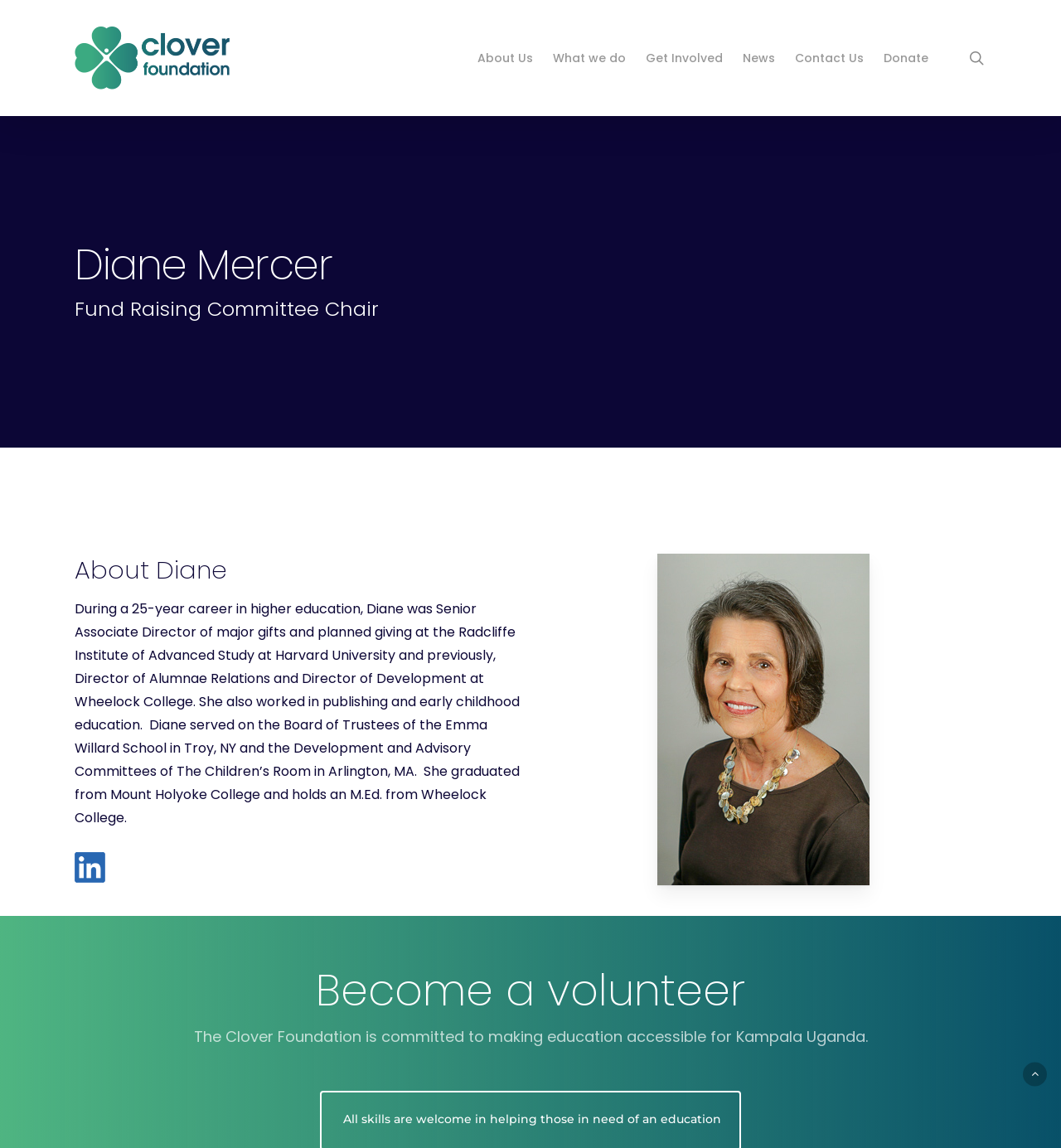Illustrate the webpage with a detailed description.

The webpage is about Diane Mercer, who is the Fund Raising Committee Chair, and her involvement with the Clover Foundation. At the top left of the page, there is a logo of the Clover Foundation, which is an image with a link to the foundation's website. 

Below the logo, there is a heading with Diane Mercer's name. Underneath her name, there is a brief description of her role. 

To the right of Diane's information, there is a navigation menu with links to different sections of the website, including "About Us", "What we do", "Get Involved", "News", "Contact Us", and "Donate". 

Further down the page, there is a section about Diane's background, which includes a heading "About Diane" and a lengthy paragraph describing her 25-year career in higher education, her work experience, and her educational background.

At the bottom of the page, there is a call to action to "Become a volunteer" with a link to a volunteer sign-up page. Next to the call to action, there is a statement about the Clover Foundation's mission to make education accessible in Kampala, Uganda.